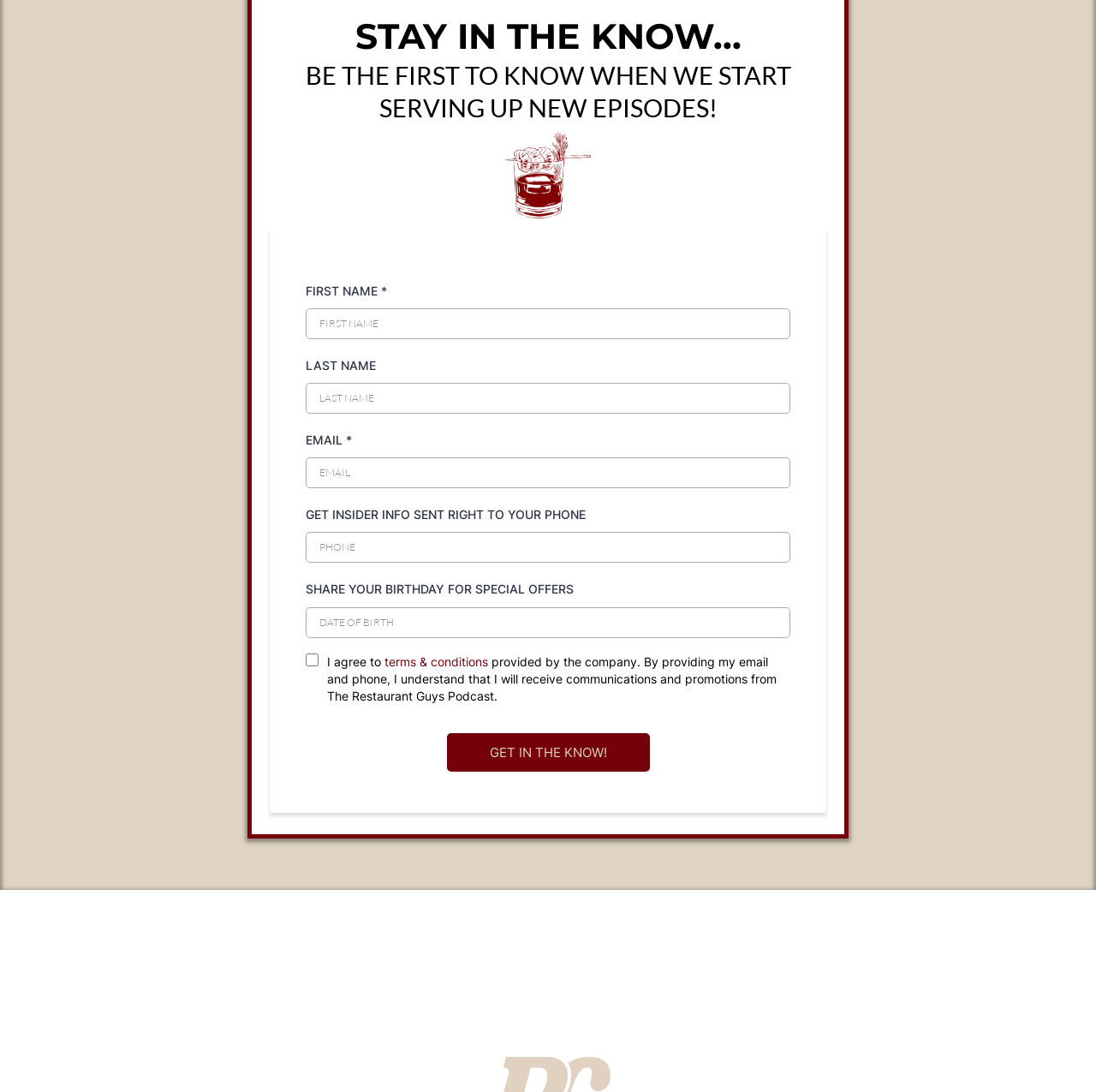Please find the bounding box for the following UI element description. Provide the coordinates in (top-left x, top-left y, bottom-right x, bottom-right y) format, with values between 0 and 1: GET IN THE KNOW!

[0.407, 0.671, 0.593, 0.706]